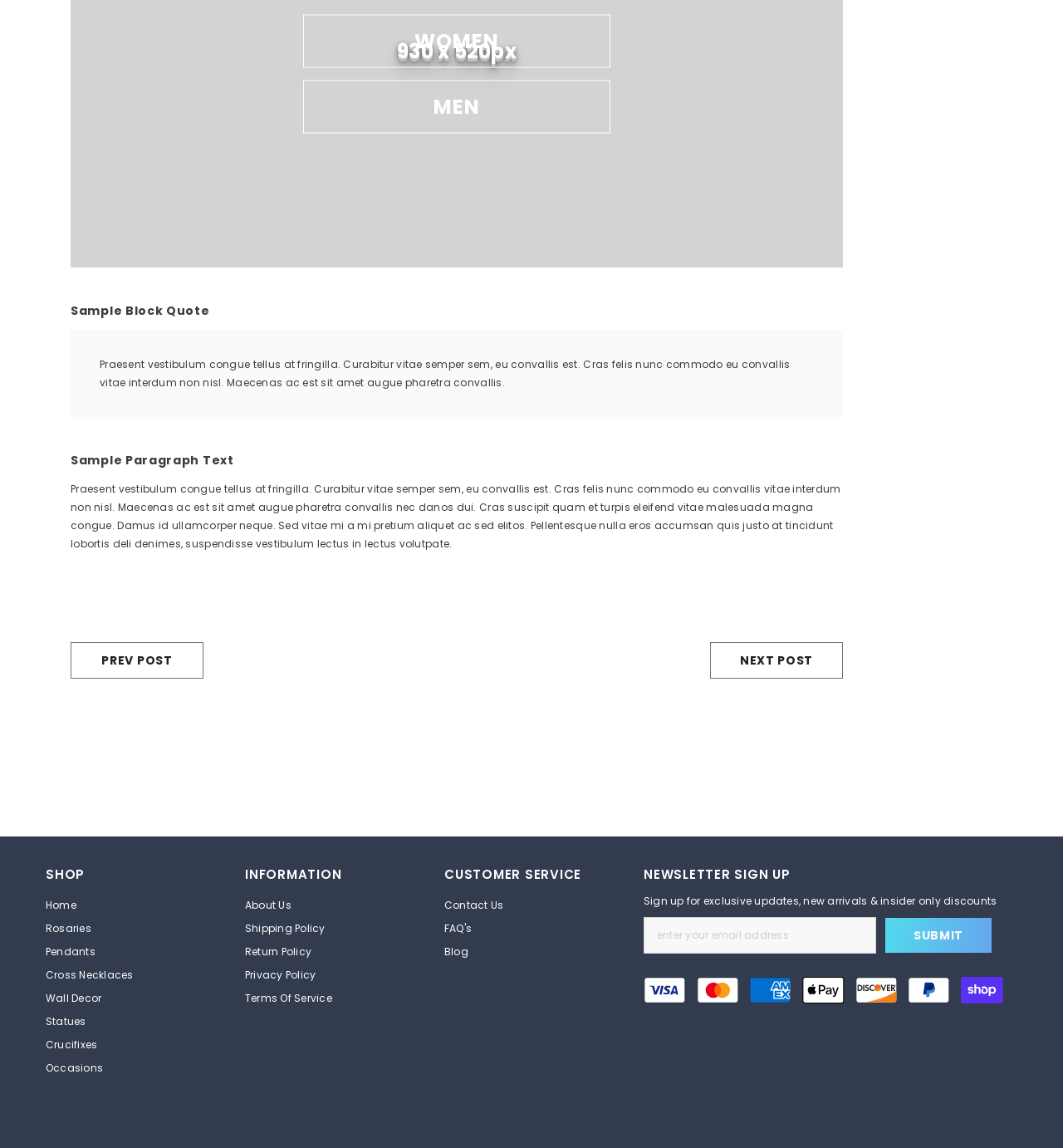Specify the bounding box coordinates of the area to click in order to follow the given instruction: "Click on the 'Post Comment' button."

None